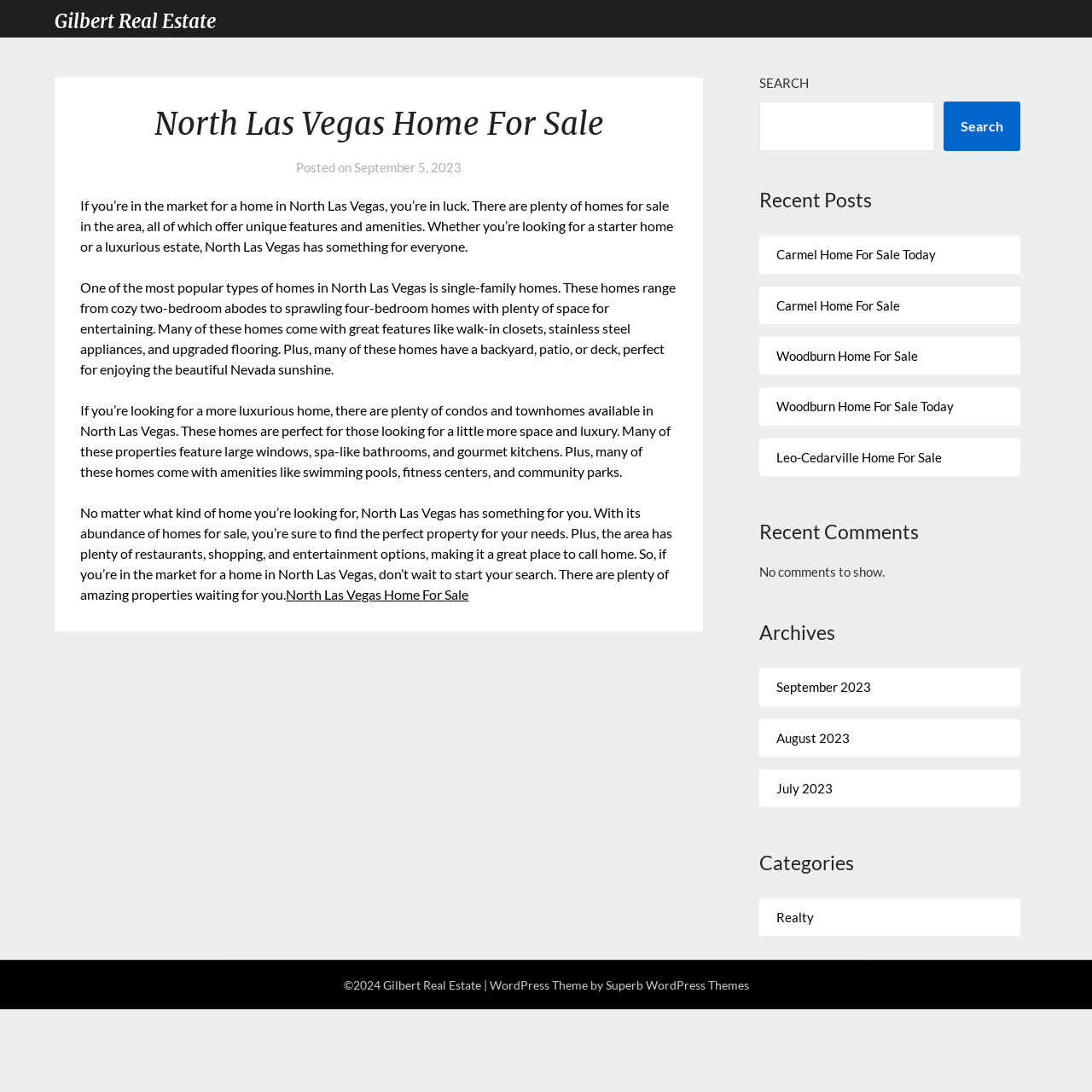Please identify the bounding box coordinates of the element I should click to complete this instruction: 'Read about North Las Vegas home for sale'. The coordinates should be given as four float numbers between 0 and 1, like this: [left, top, right, bottom].

[0.074, 0.095, 0.62, 0.134]